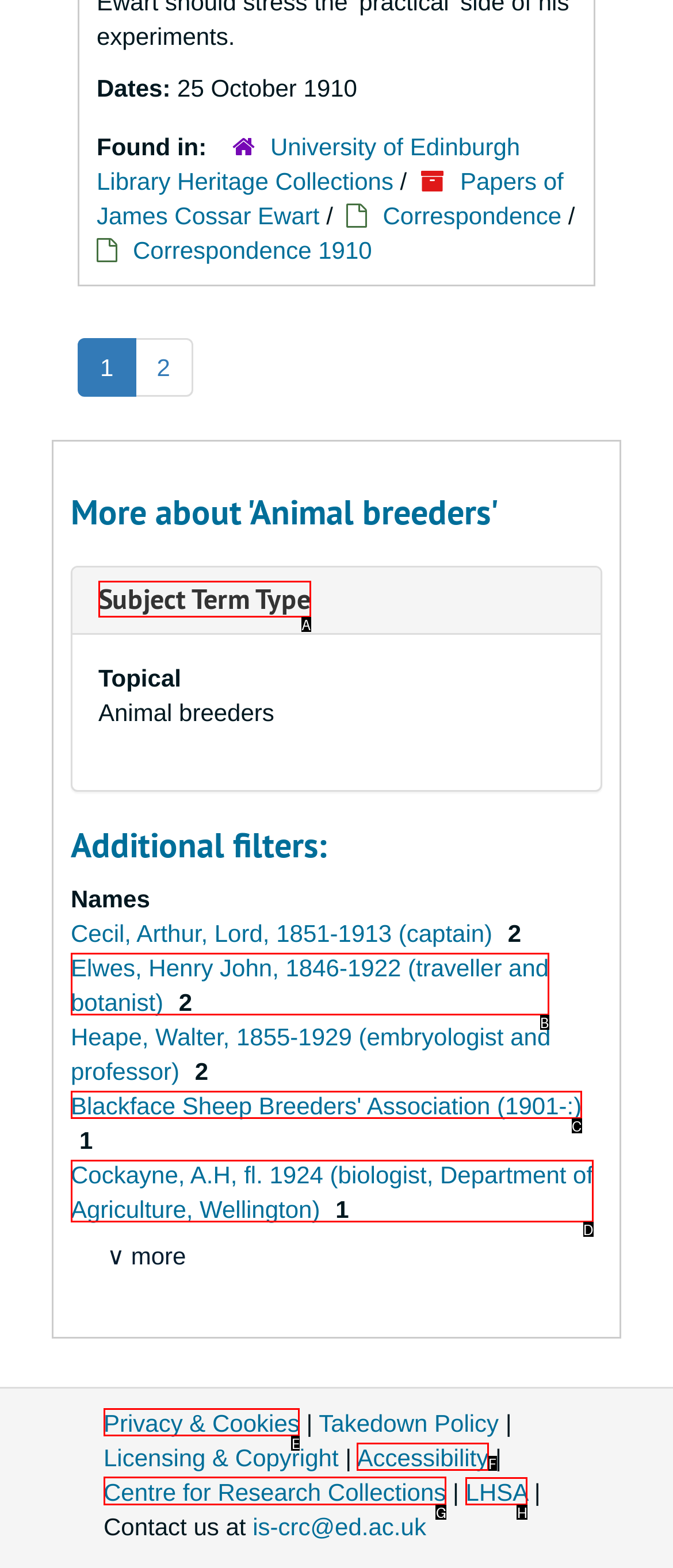Determine the correct UI element to click for this instruction: Contact the Centre for Research Collections. Respond with the letter of the chosen element.

G